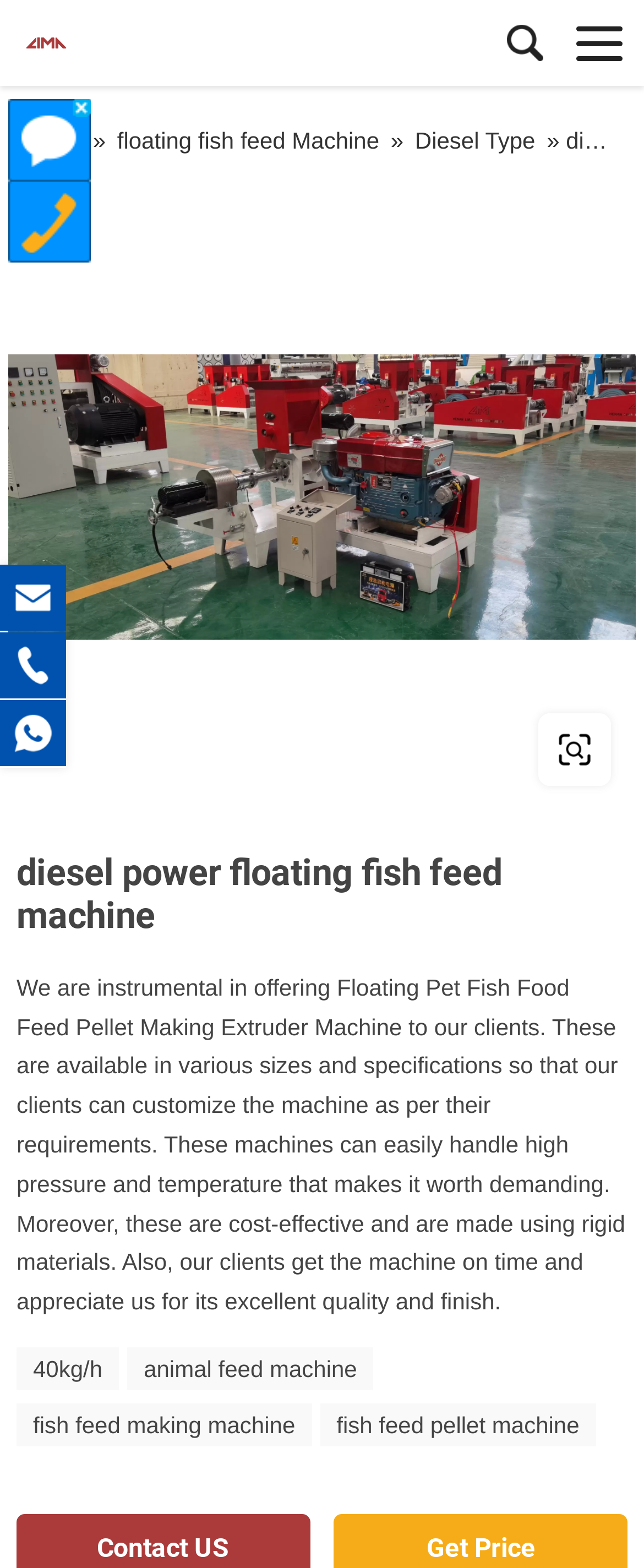What is the benefit of the machine?
From the details in the image, answer the question comprehensively.

The webpage mentions that the machine is cost-effective, which is one of the benefits of using this machine. Additionally, it is also mentioned that the machine can handle high pressure and temperature, making it a reliable option.